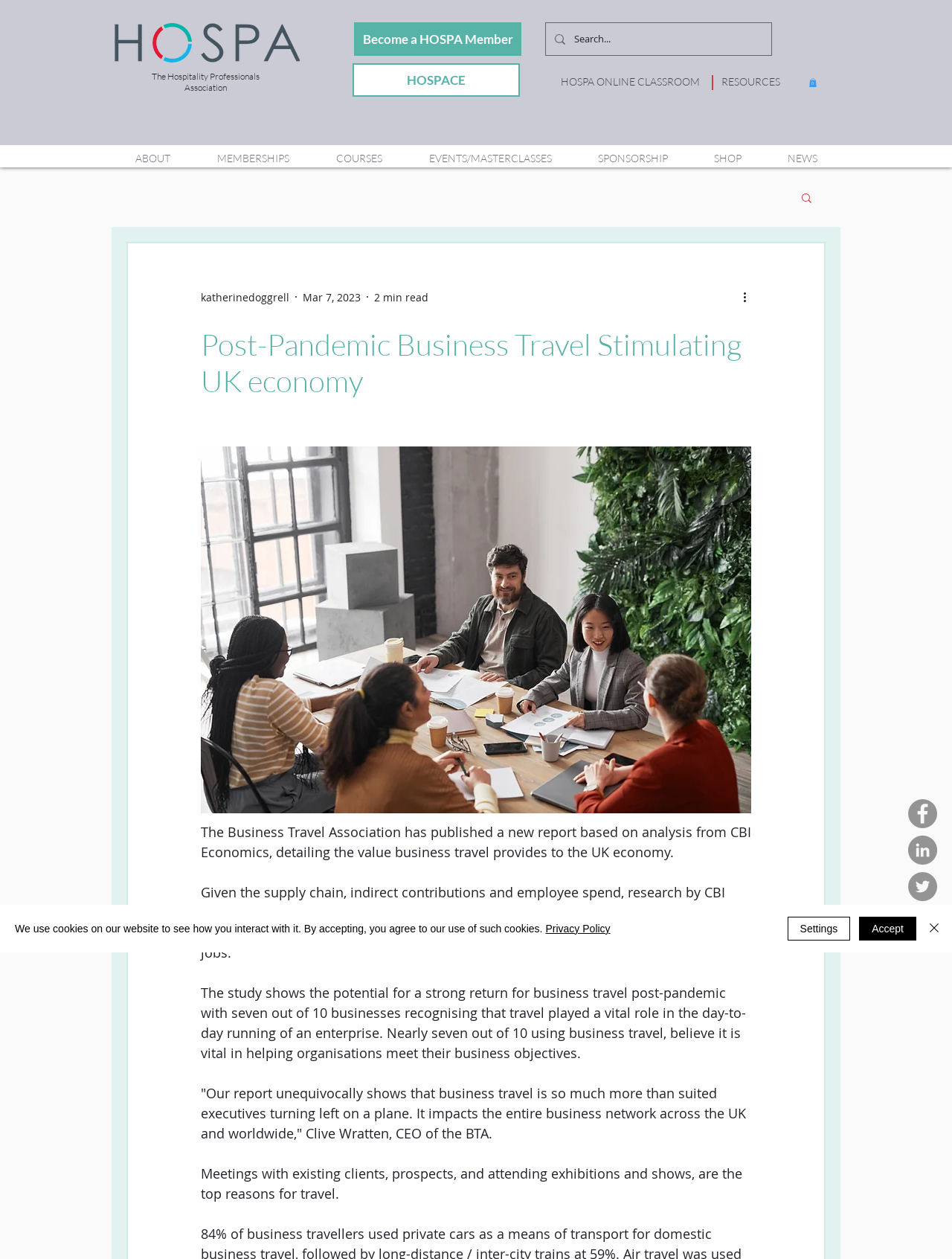Please use the details from the image to answer the following question comprehensively:
What is the topic of the report mentioned on the webpage?

I found this answer by reading the text on the webpage, which mentions a report published by the Business Travel Association. The report details the value of business travel to the UK economy.